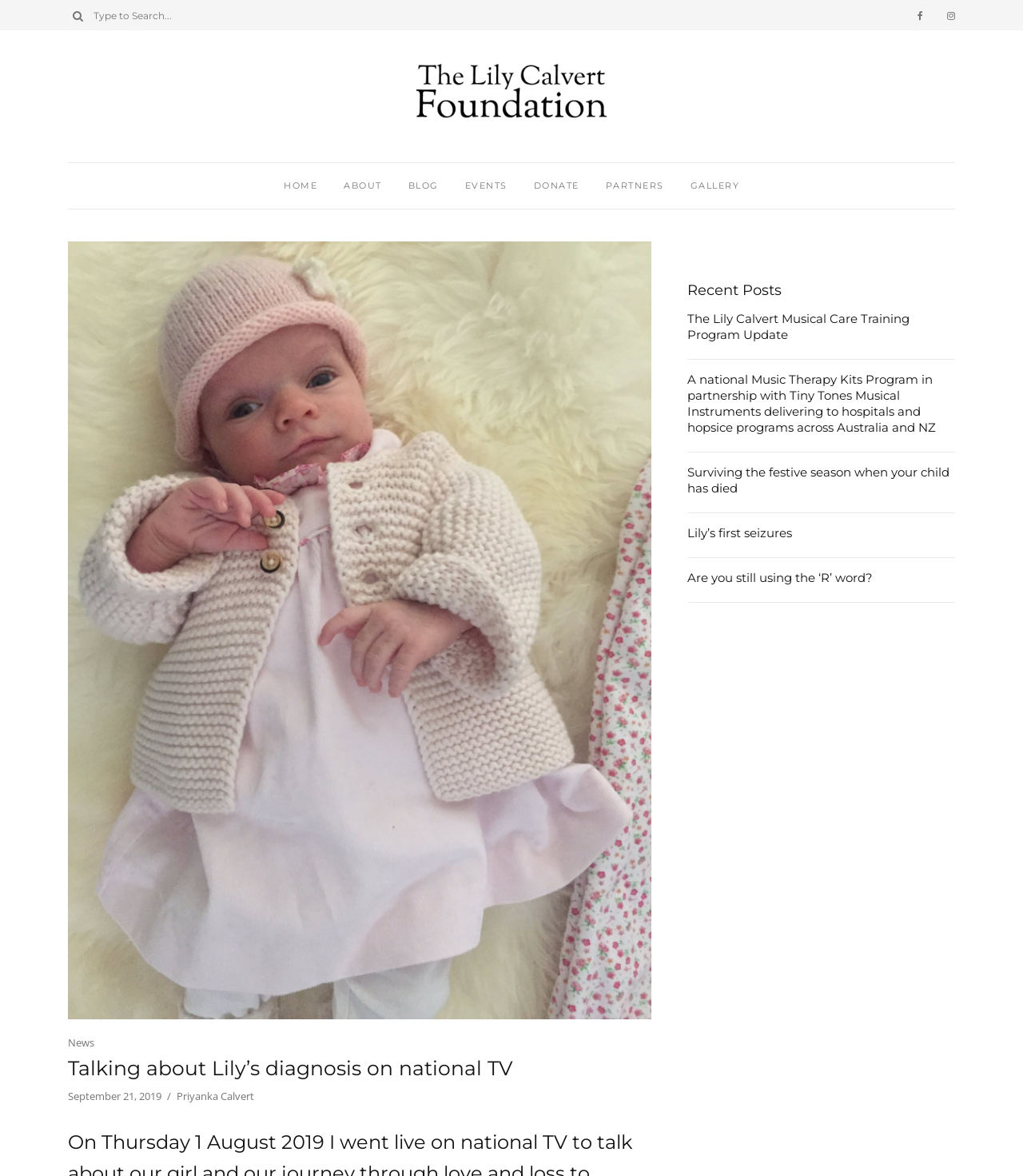What is the author of the blog post?
Please provide an in-depth and detailed response to the question.

The author of the blog post is 'Priyanka Calvert' which is a static text located below the blog post title, with a bounding box of [0.173, 0.926, 0.248, 0.938].